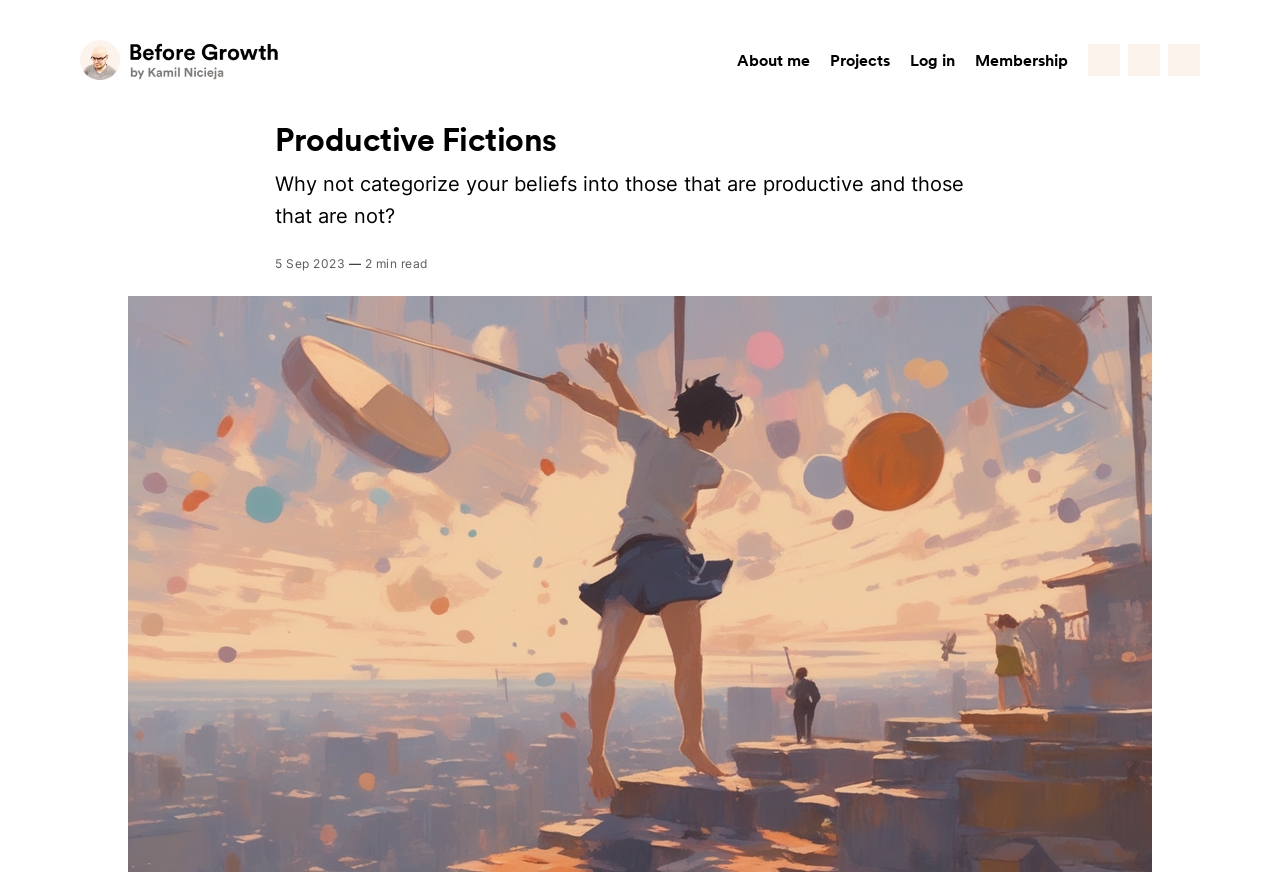Please specify the bounding box coordinates of the region to click in order to perform the following instruction: "go to about me page".

[0.576, 0.055, 0.633, 0.083]